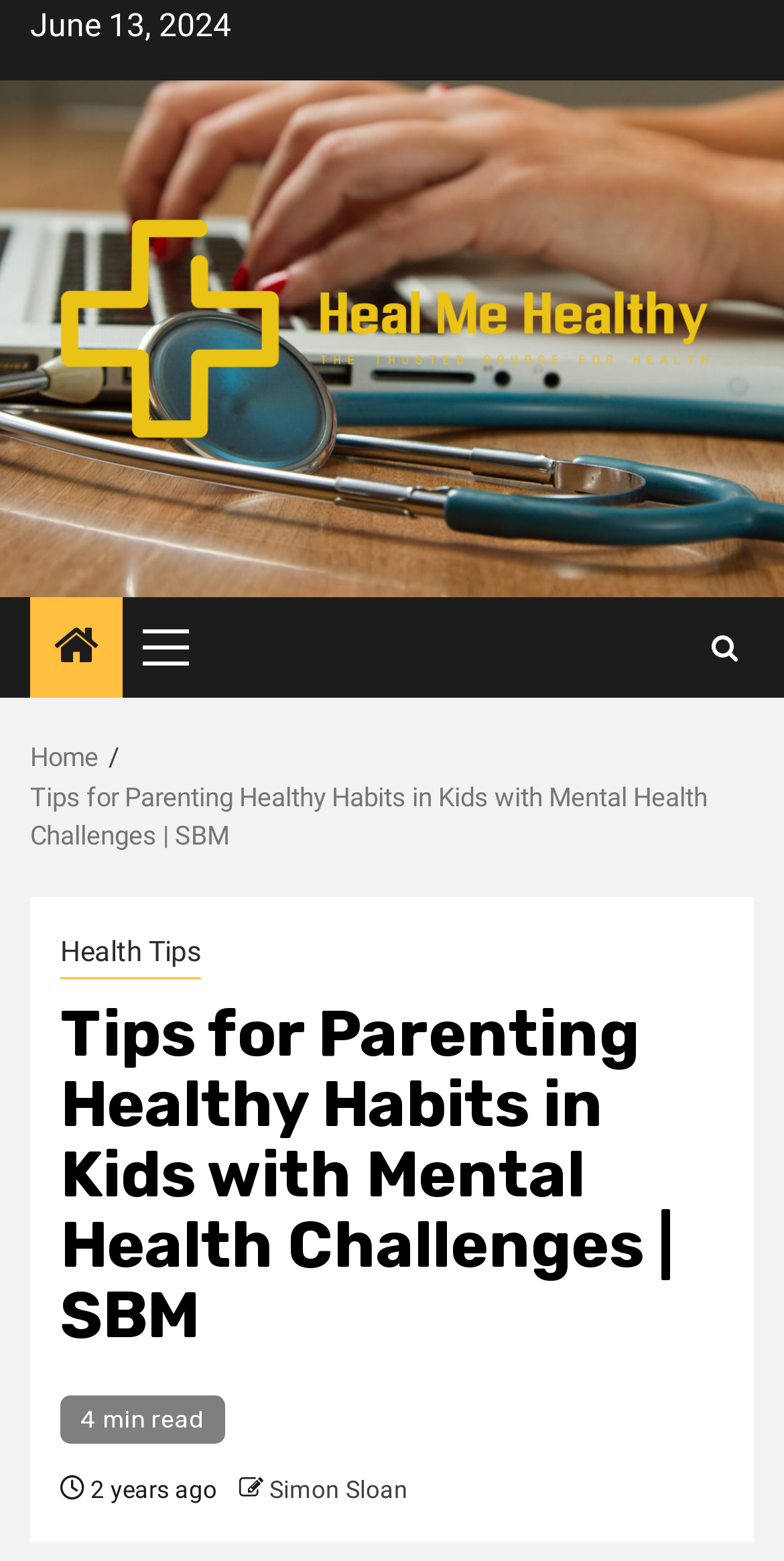Please use the details from the image to answer the following question comprehensively:
What is the name of the website?

I found the name of the website by looking at the top-left corner of the webpage, where it says 'Heal Me Healthy' in a link element, accompanied by an image with the same name.